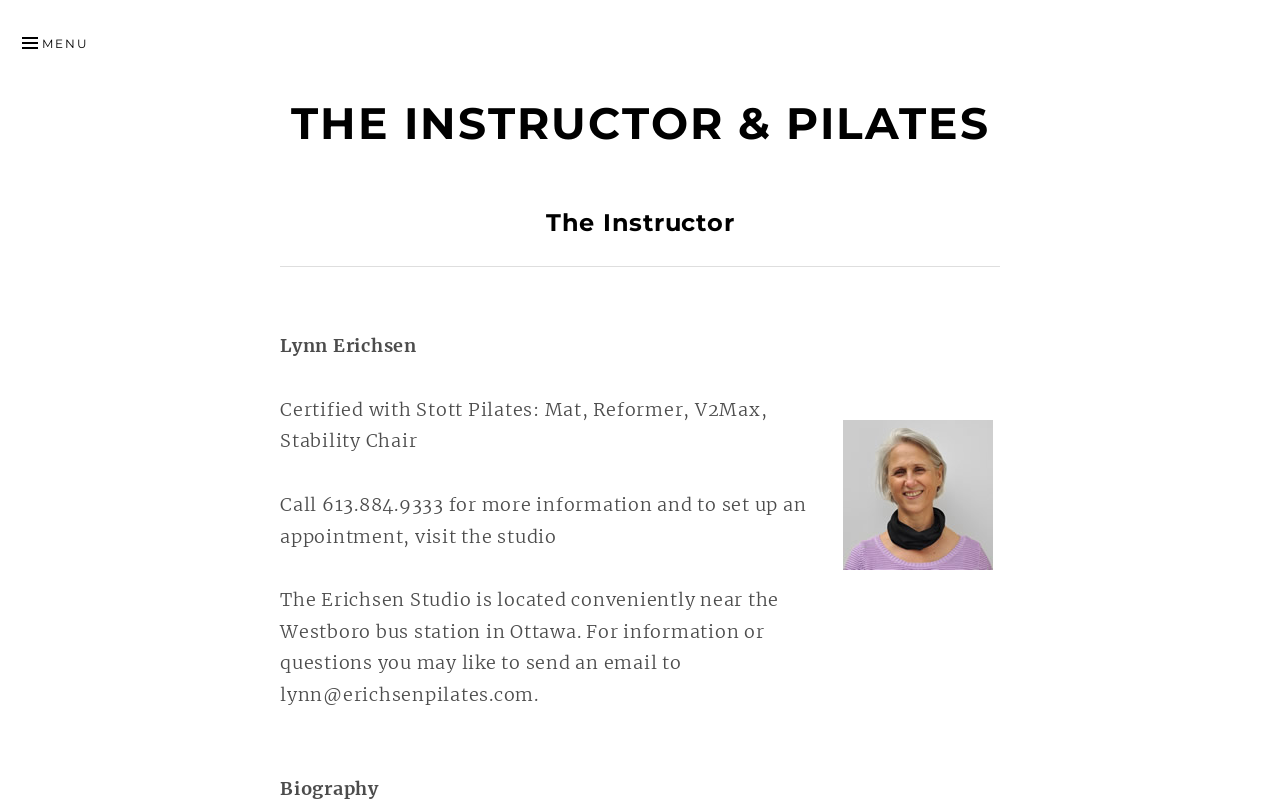Look at the image and give a detailed response to the following question: What type of Pilates is the instructor certified with?

I found the type of Pilates certification by reading the static text element that lists the instructor's certifications. It mentions that the instructor is certified with Stott Pilates, specifically in Mat, Reformer, V2Max, and Stability Chair.